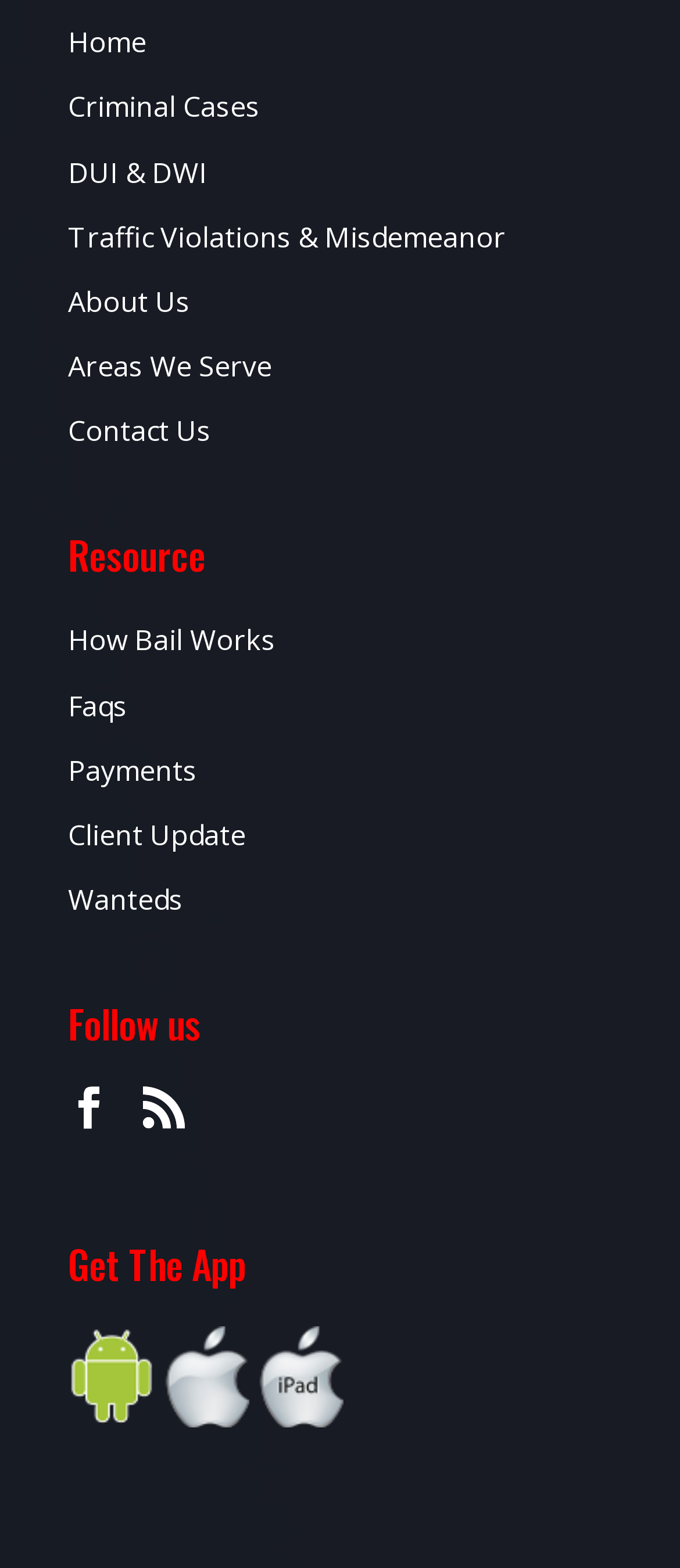Find the bounding box coordinates for the element that must be clicked to complete the instruction: "Open the menu". The coordinates should be four float numbers between 0 and 1, indicated as [left, top, right, bottom].

None